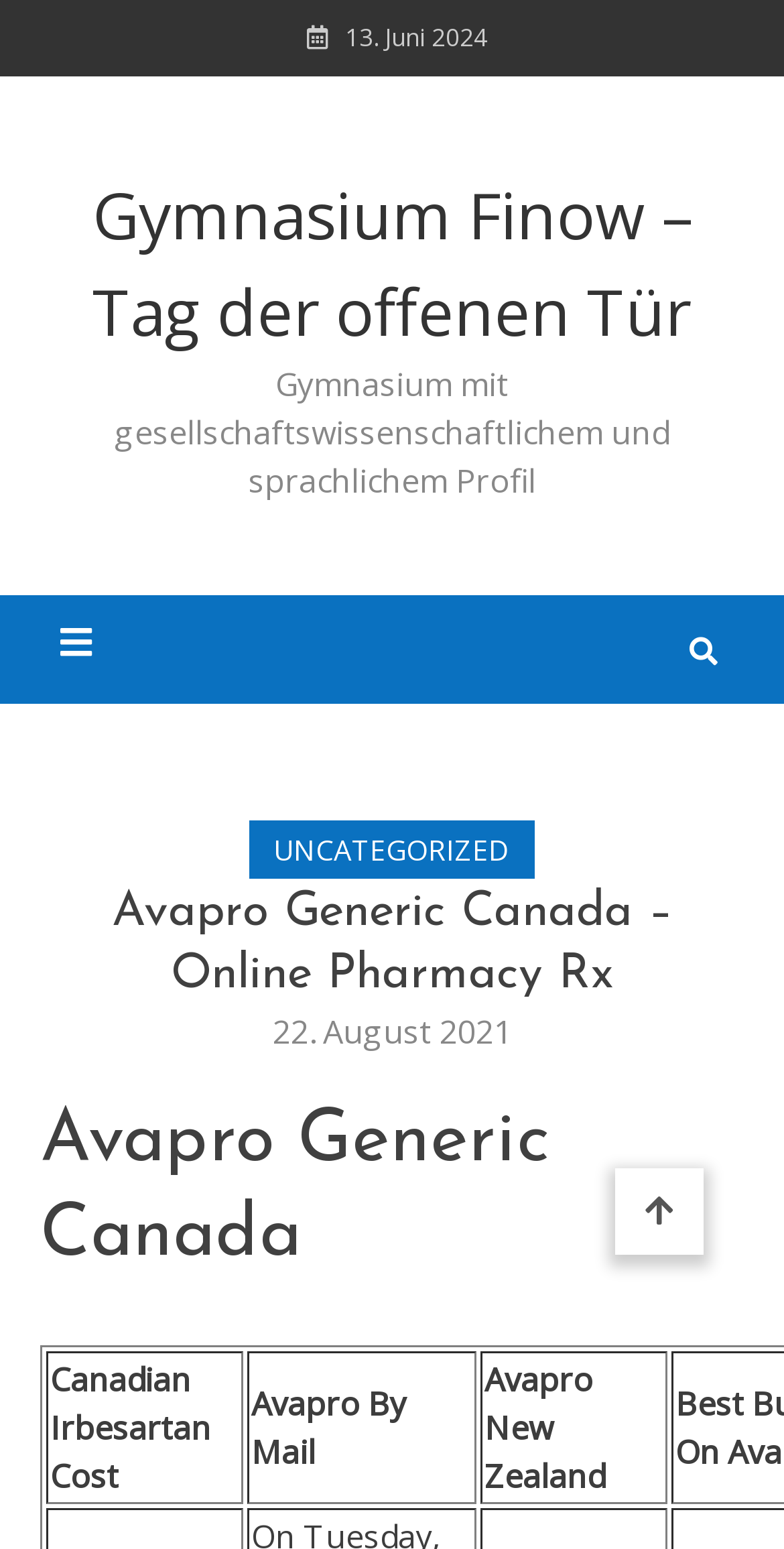What type of school is Gymnasium Finow?
Please provide a single word or phrase as your answer based on the image.

Gymnasium with social science and language profile